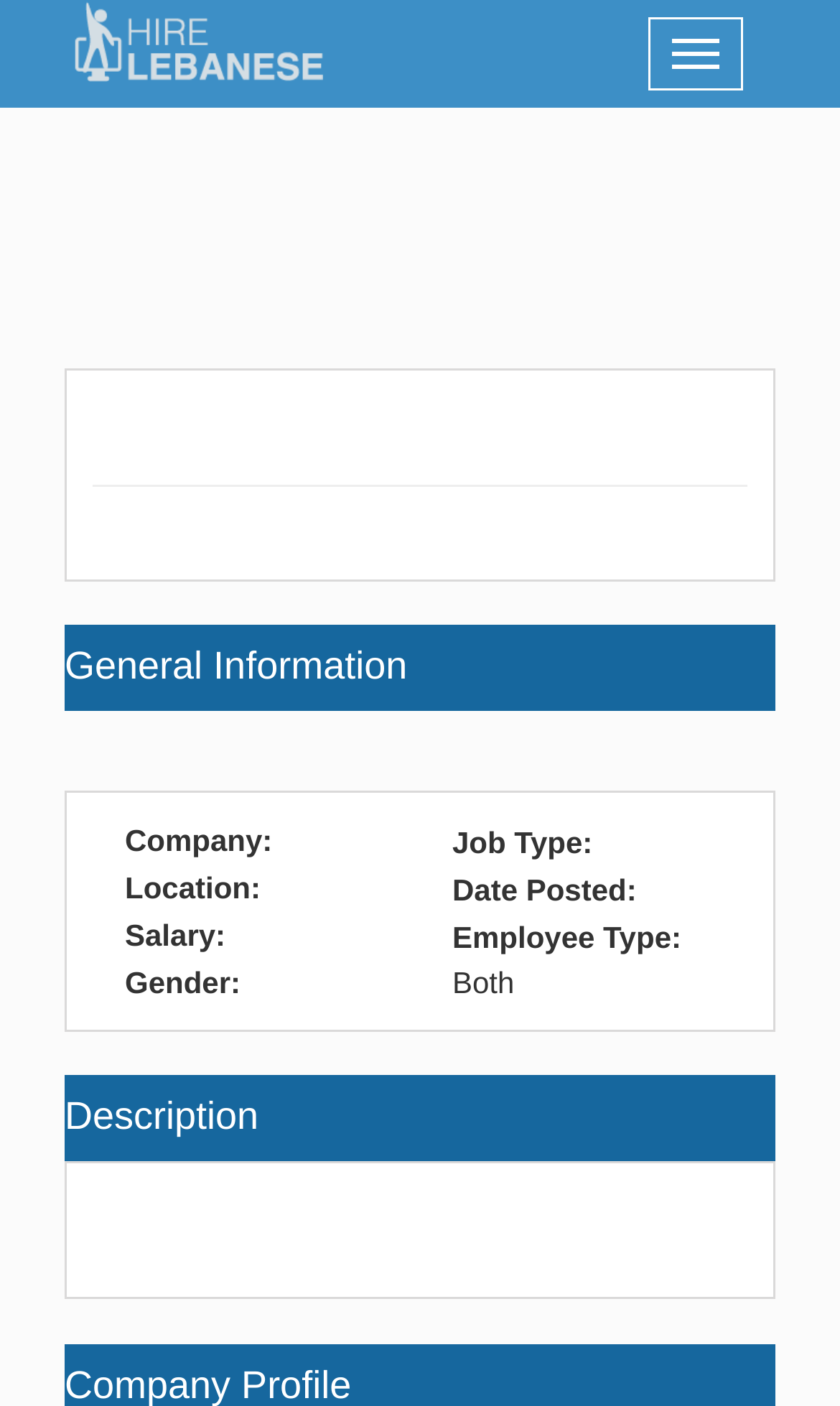Review the image closely and give a comprehensive answer to the question: Is the job open to both genders?

I found the 'Gender:' label in the general information section, and next to it, I saw the text 'Both', which indicates that the job is open to both genders.